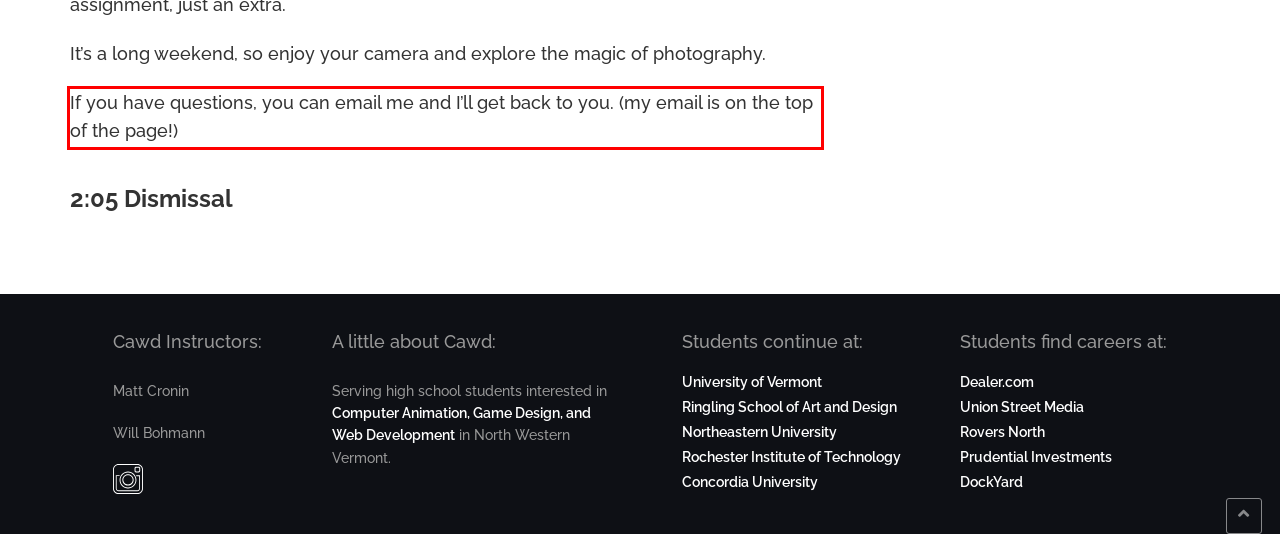Analyze the red bounding box in the provided webpage screenshot and generate the text content contained within.

If you have questions, you can email me and I’ll get back to you. (my email is on the top of the page!)